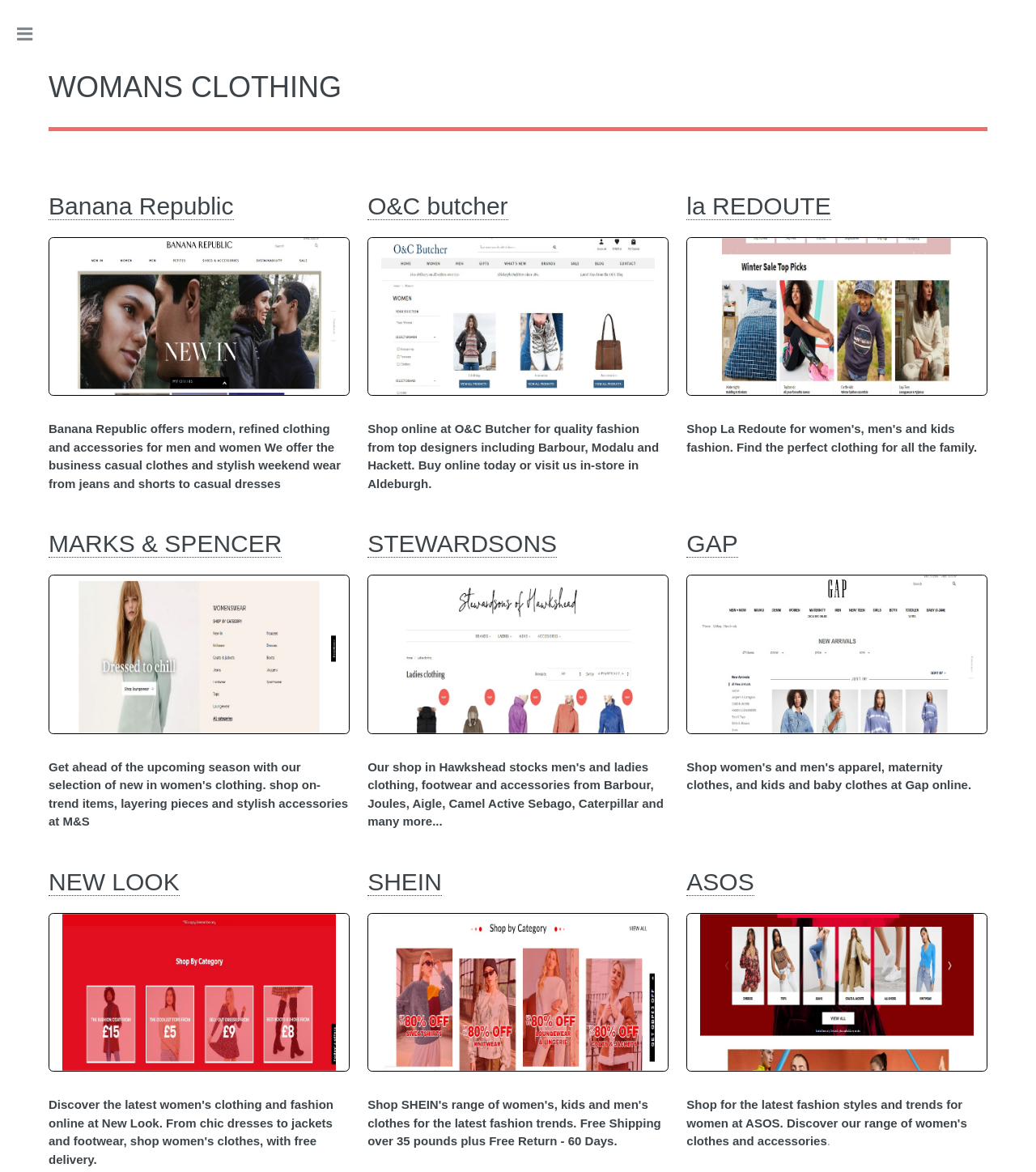Pinpoint the bounding box coordinates for the area that should be clicked to perform the following instruction: "Click on the 'DESTINATION' link".

None